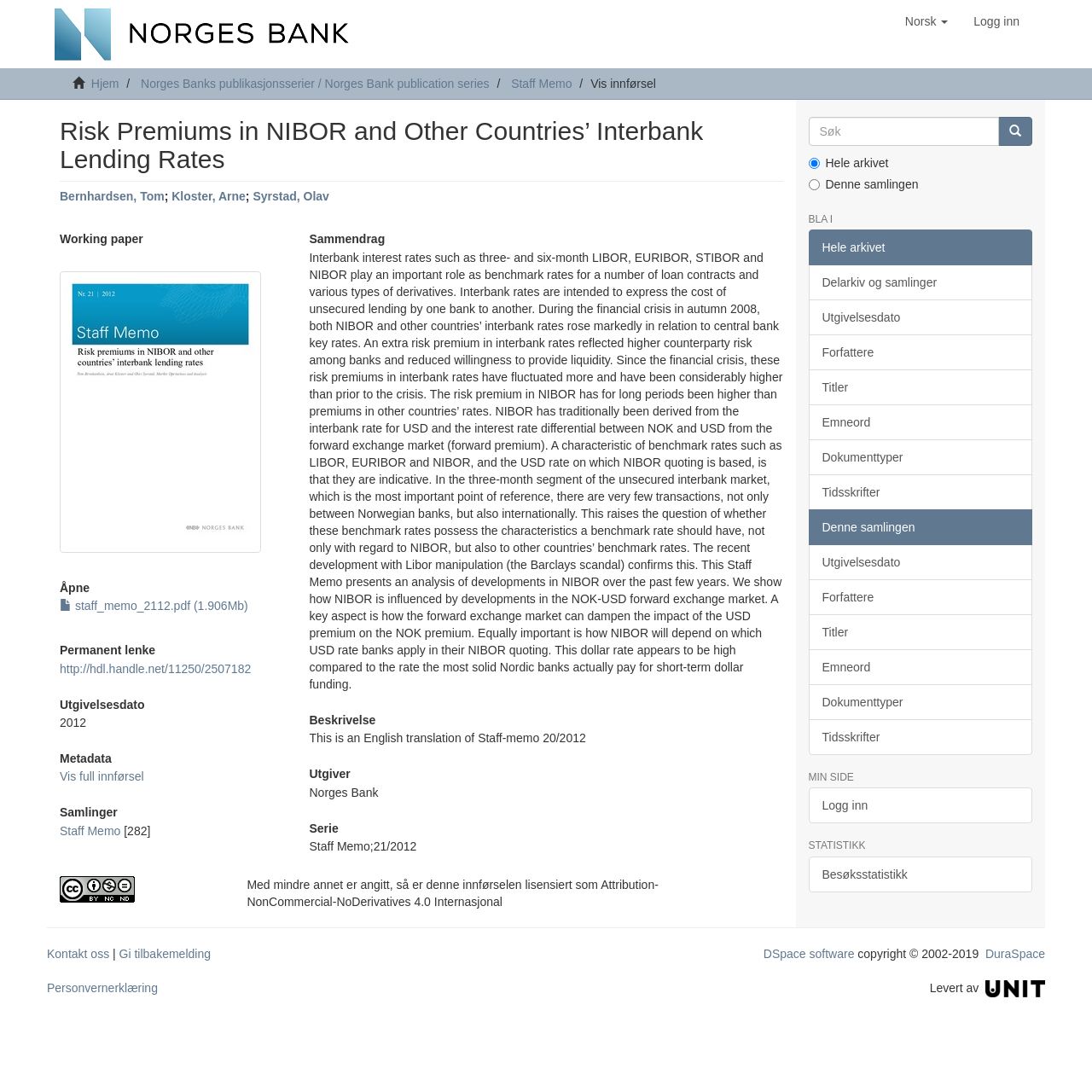Determine the bounding box coordinates of the section to be clicked to follow the instruction: "Click the 'Logg inn' button". The coordinates should be given as four float numbers between 0 and 1, formatted as [left, top, right, bottom].

[0.88, 0.0, 0.945, 0.039]